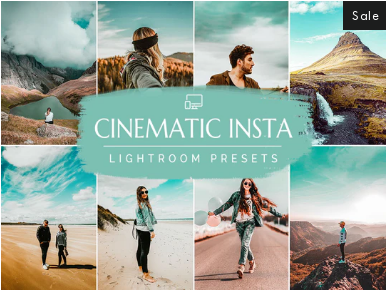What is the purpose of the presets?
Provide a detailed answer to the question using information from the image.

The image showcases a collection of presets designed for enhancing photos with a stunning cinematic effect, suggesting that the purpose of the presets is to improve the quality of photographs.